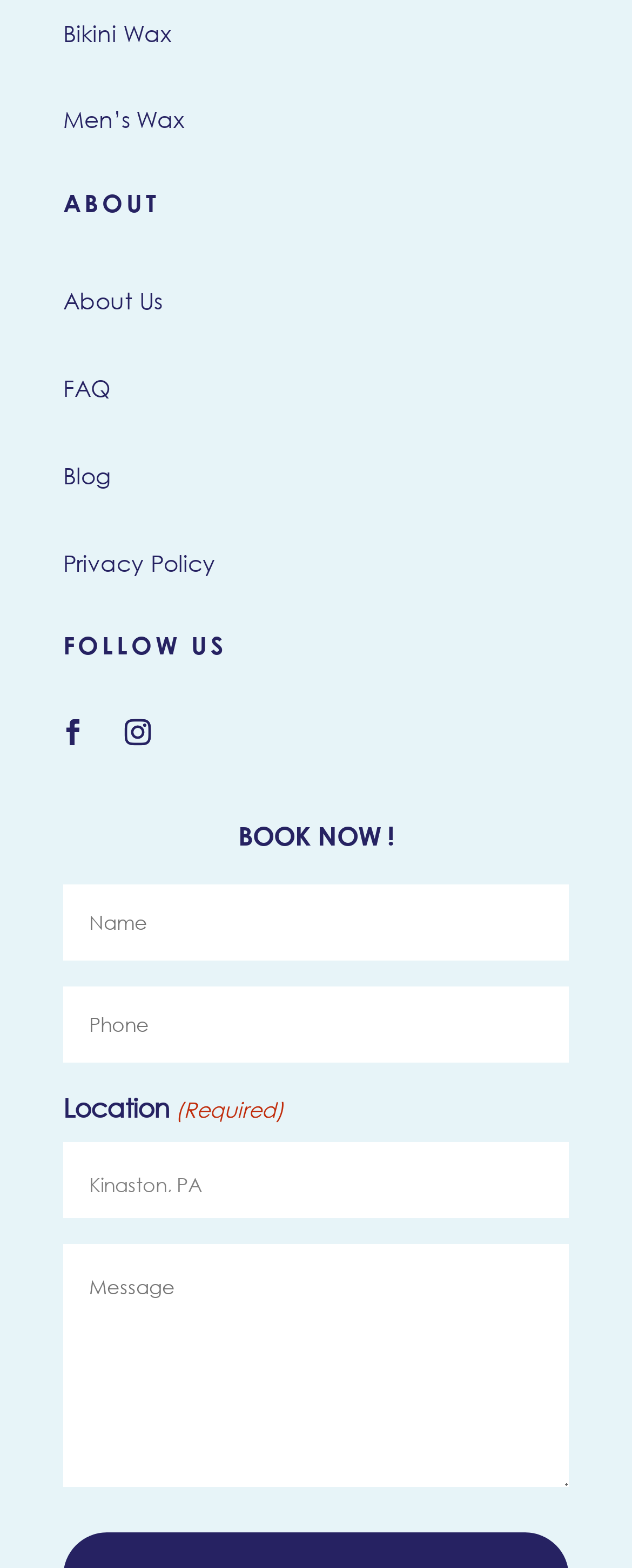Identify the bounding box coordinates of the section that should be clicked to achieve the task described: "Click on 'About Us'".

[0.1, 0.182, 0.256, 0.202]